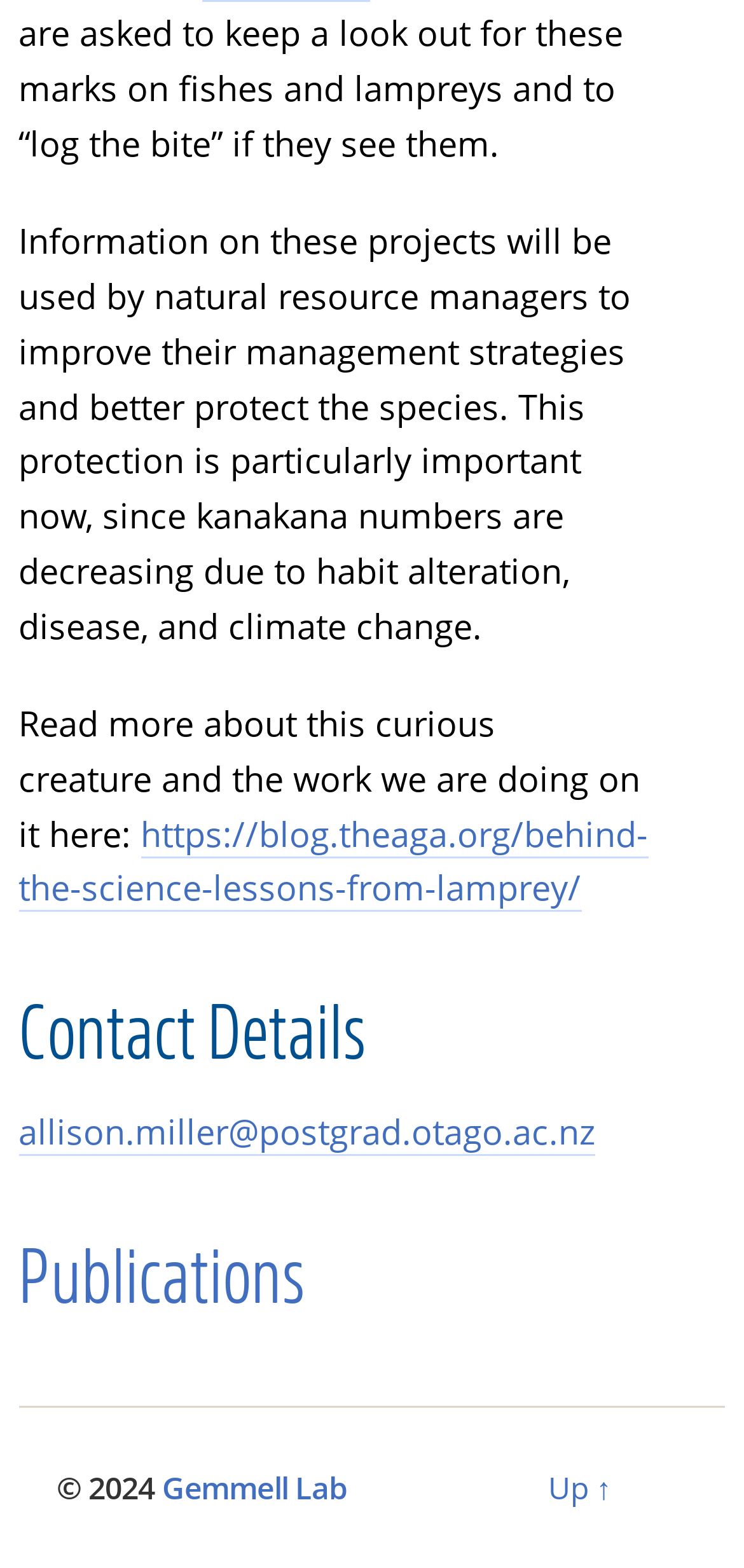What year is the copyright for the webpage?
From the screenshot, supply a one-word or short-phrase answer.

2024